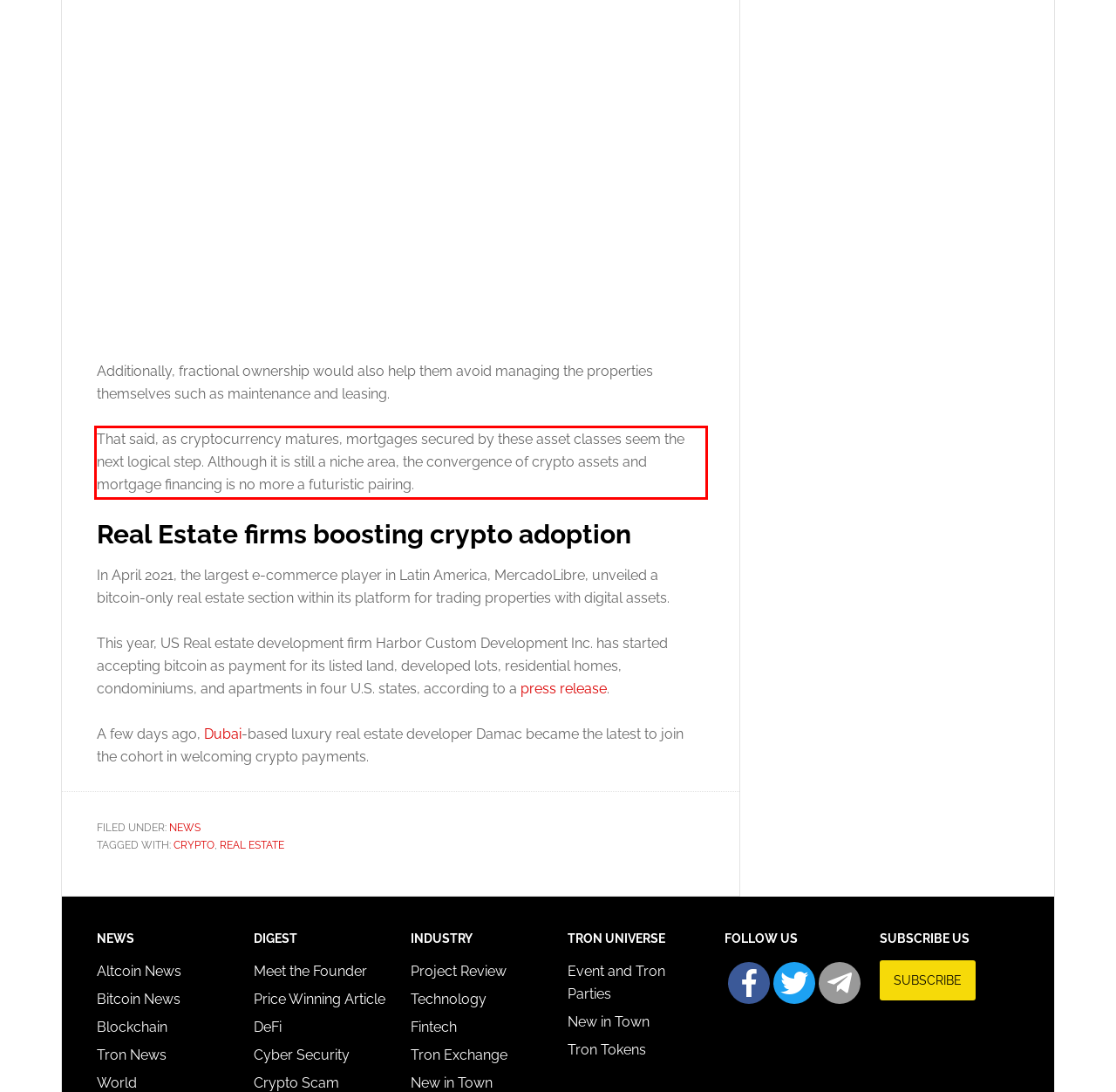Analyze the screenshot of the webpage that features a red bounding box and recognize the text content enclosed within this red bounding box.

That said, as cryptocurrency matures, mortgages secured by these asset classes seem the next logical step. Although it is still a niche area, the convergence of crypto assets and mortgage financing is no more a futuristic pairing.